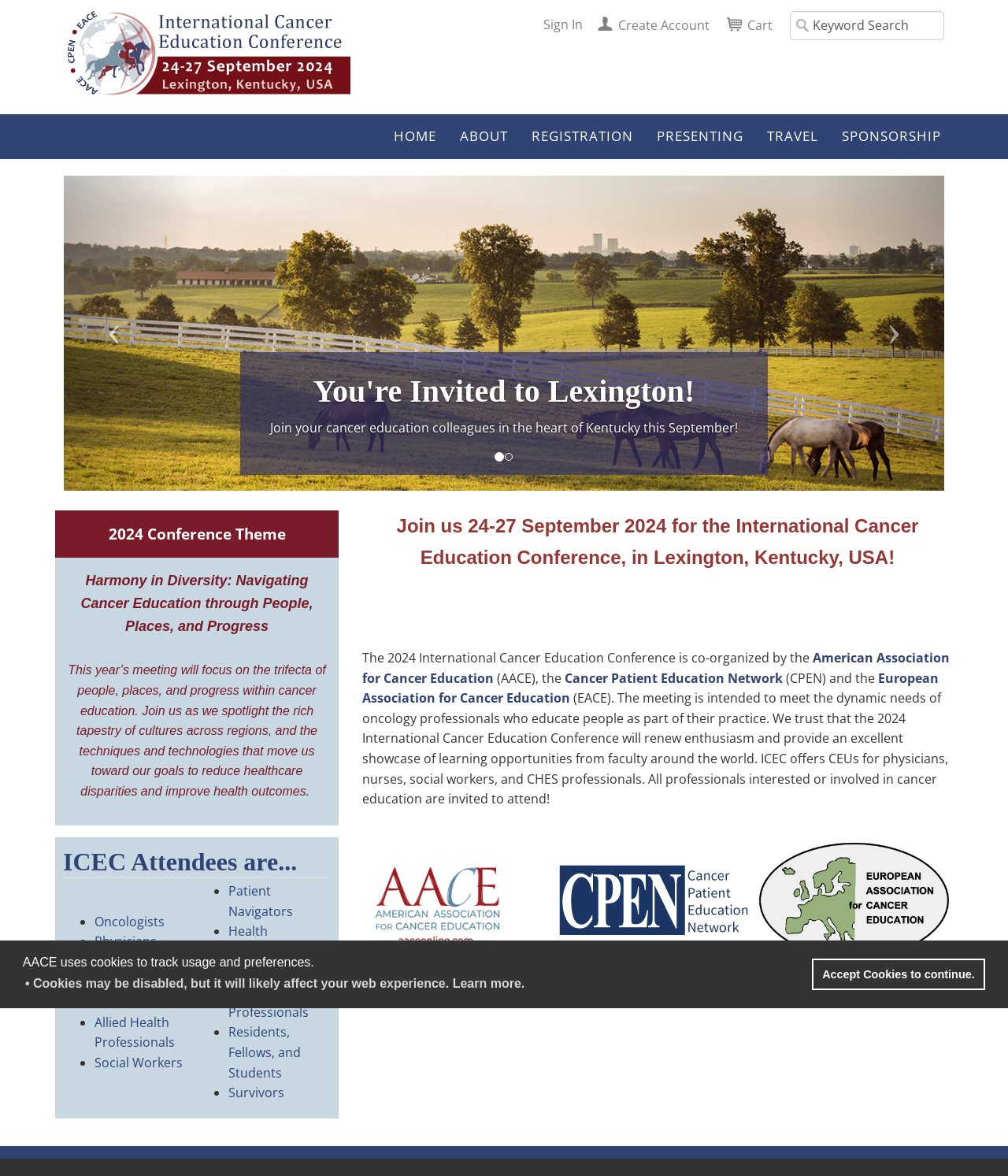Please mark the clickable region by giving the bounding box coordinates needed to complete this instruction: "Sign In".

[0.539, 0.014, 0.578, 0.028]